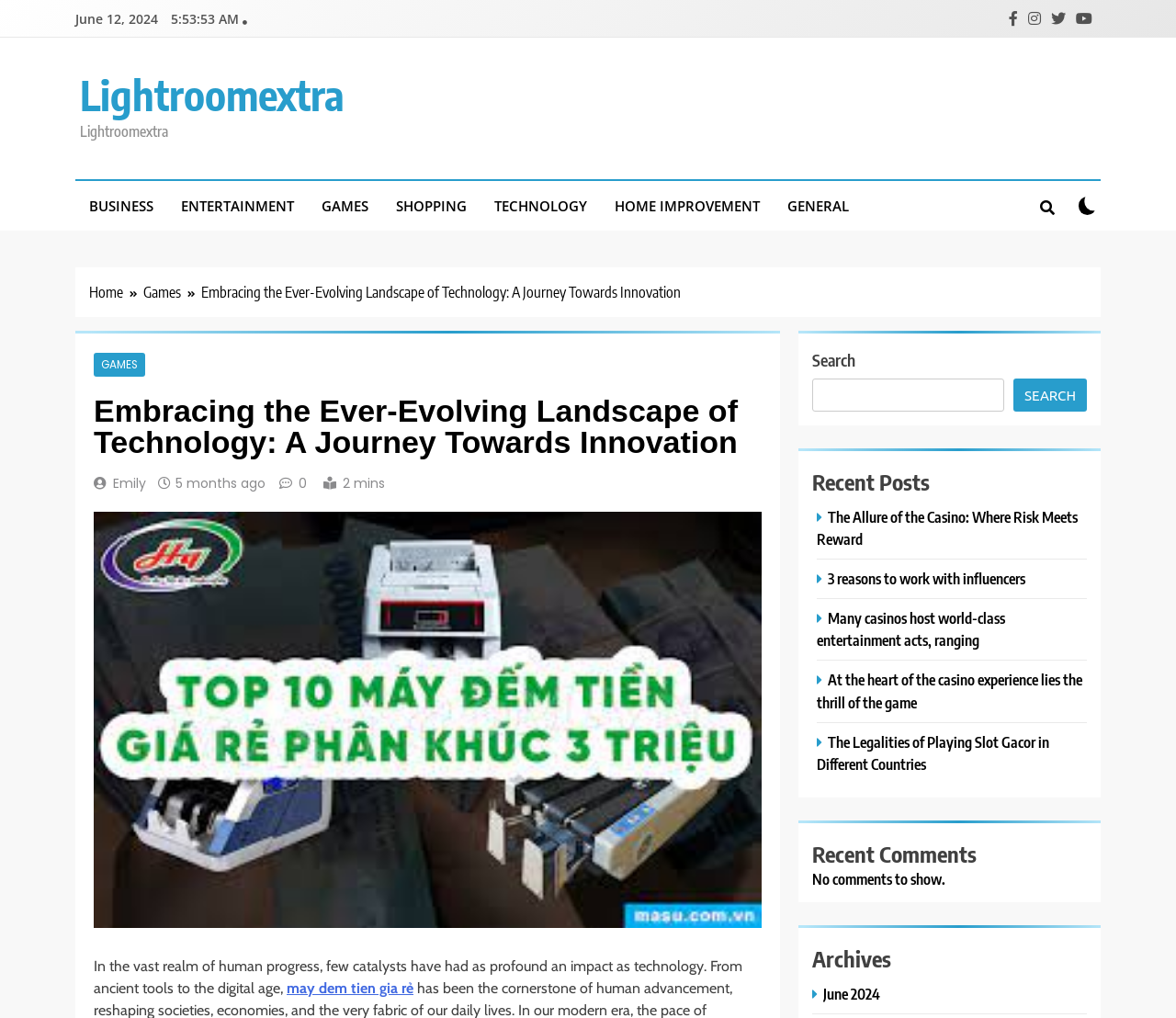How many comments are shown on the webpage?
Refer to the screenshot and answer in one word or phrase.

No comments